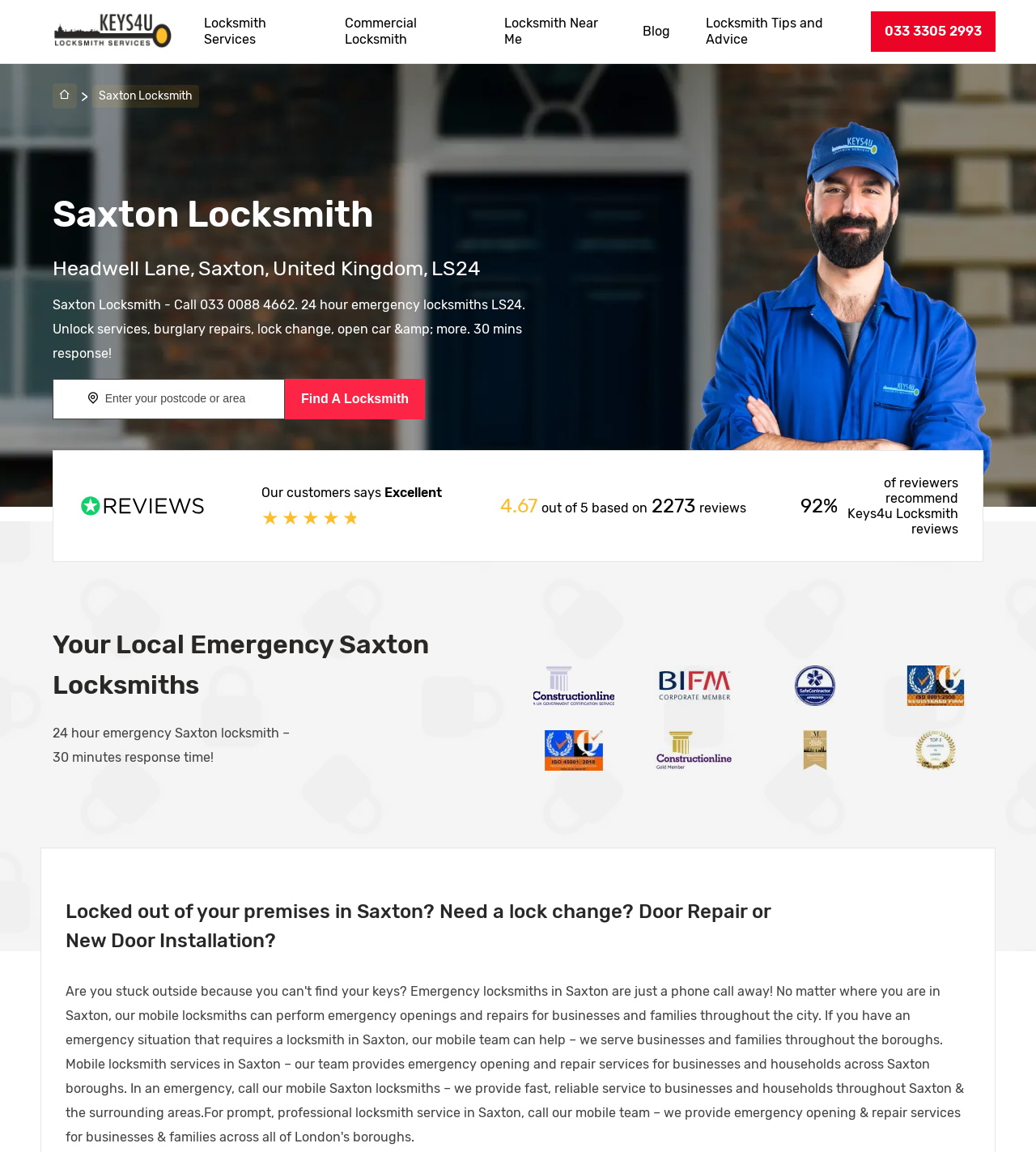What is the response time for emergency locksmith services?
Answer the question with a thorough and detailed explanation.

I found the response time by reading the text that says '24 hour emergency Saxton locksmith – 30 minutes response time!' which is located below the heading 'Your Local Emergency Saxton Locksmiths'.